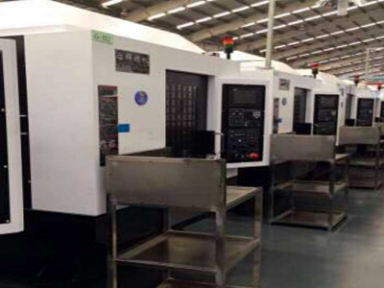Detail the scene depicted in the image with as much precision as possible.

The image showcases an interior view of a CNC machining factory, prominently featuring several CNC machines lined up in a well-organized manner. Each machine is equipped with a control panel and visible features indicative of advanced machining technology. The machines are positioned on a clean factory floor, highlighting an efficient workspace designed for precision engineering. The overhead lighting provides ample illumination, creating a bright environment that emphasizes the modern setup. This setting is reflective of a dedicated CNC machining manufacturer, exemplifying a commitment to quality and high standards in manufacturing processes.